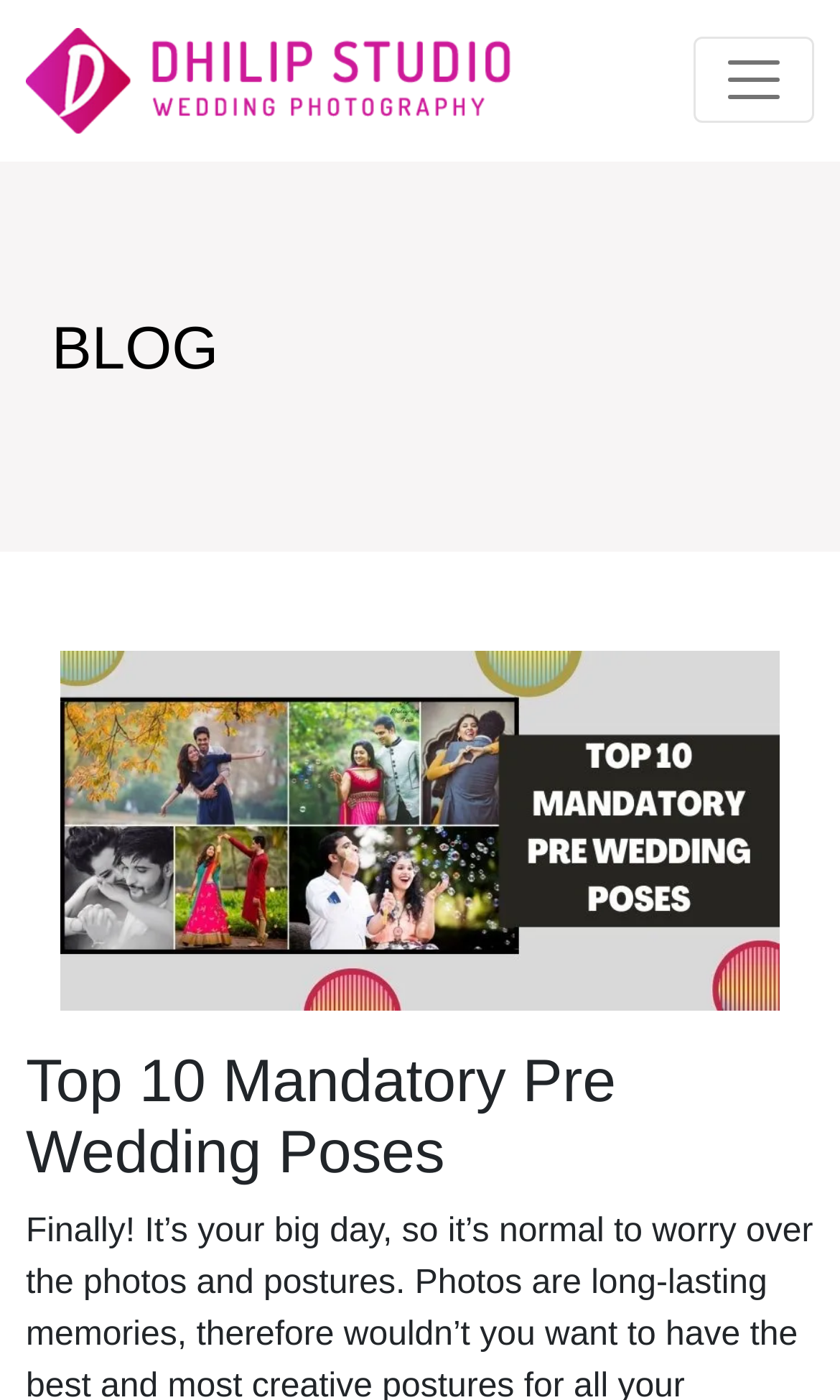What is the position of the image relative to the heading 'Top 10 Mandatory Pre Wedding Poses'?
Please use the image to provide a one-word or short phrase answer.

Above